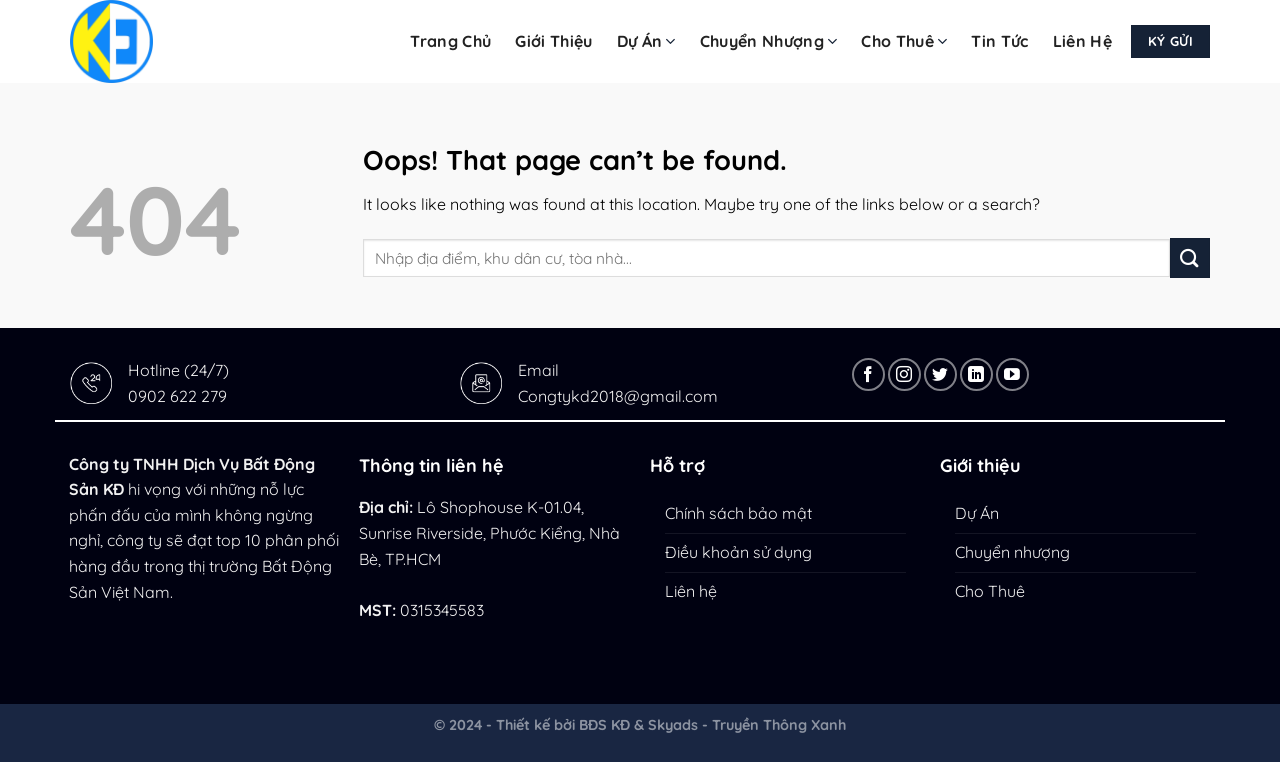Determine the bounding box coordinates of the clickable region to carry out the instruction: "View Dự Án".

[0.746, 0.65, 0.781, 0.699]